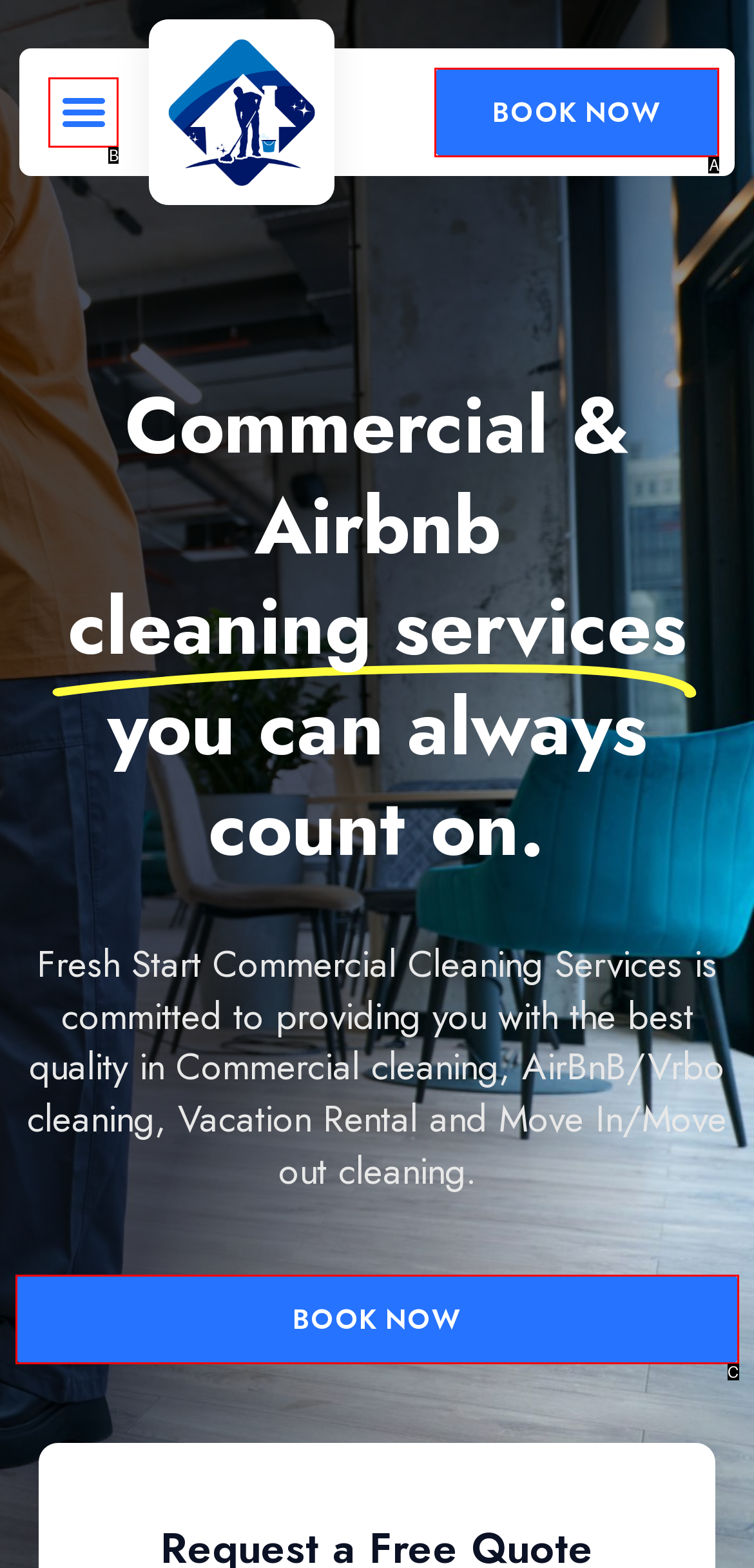Select the letter of the option that corresponds to: book now
Provide the letter from the given options.

A